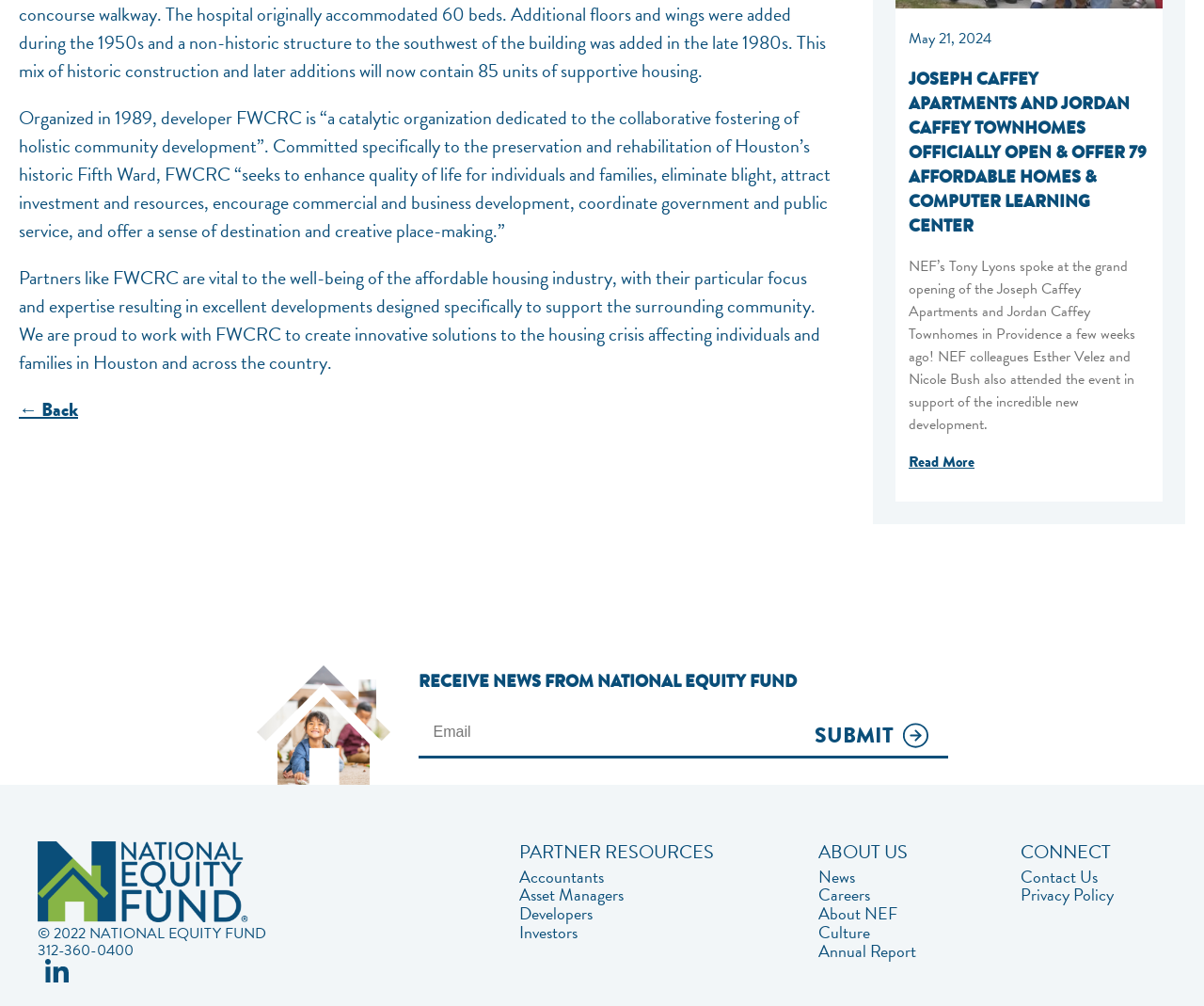Answer the following query concisely with a single word or phrase:
What is the purpose of FWCRC?

Holistic community development